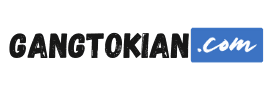Explain the image in detail, mentioning the main subjects and background elements.

The image showcases the logo of "Gangtokian.com," a digital platform likely dedicated to news and cultural content related to Gangtok and the surrounding region. The logo features the name "Gangtokian" in bold, textured black letters, conveying a sense of authenticity and local flavor, accompanied by a blue box that highlights ".com," indicating its online presence. This design reflects the website's focus on engaging with its audience through a modern digital medium while emphasizing its connection to the locale.